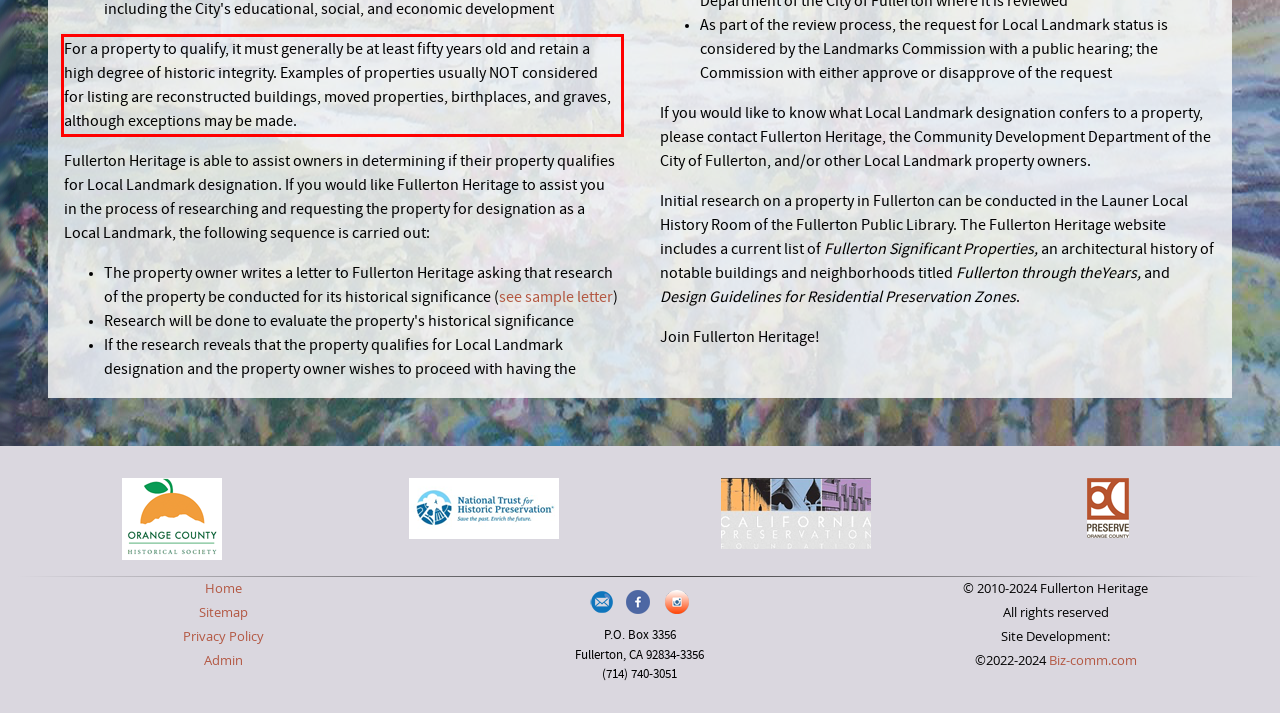Identify the text inside the red bounding box on the provided webpage screenshot by performing OCR.

For a property to qualify, it must generally be at least fifty years old and retain a high degree of historic integrity. Examples of properties usually NOT considered for listing are reconstructed buildings, moved properties, birthplaces, and graves, although exceptions may be made.